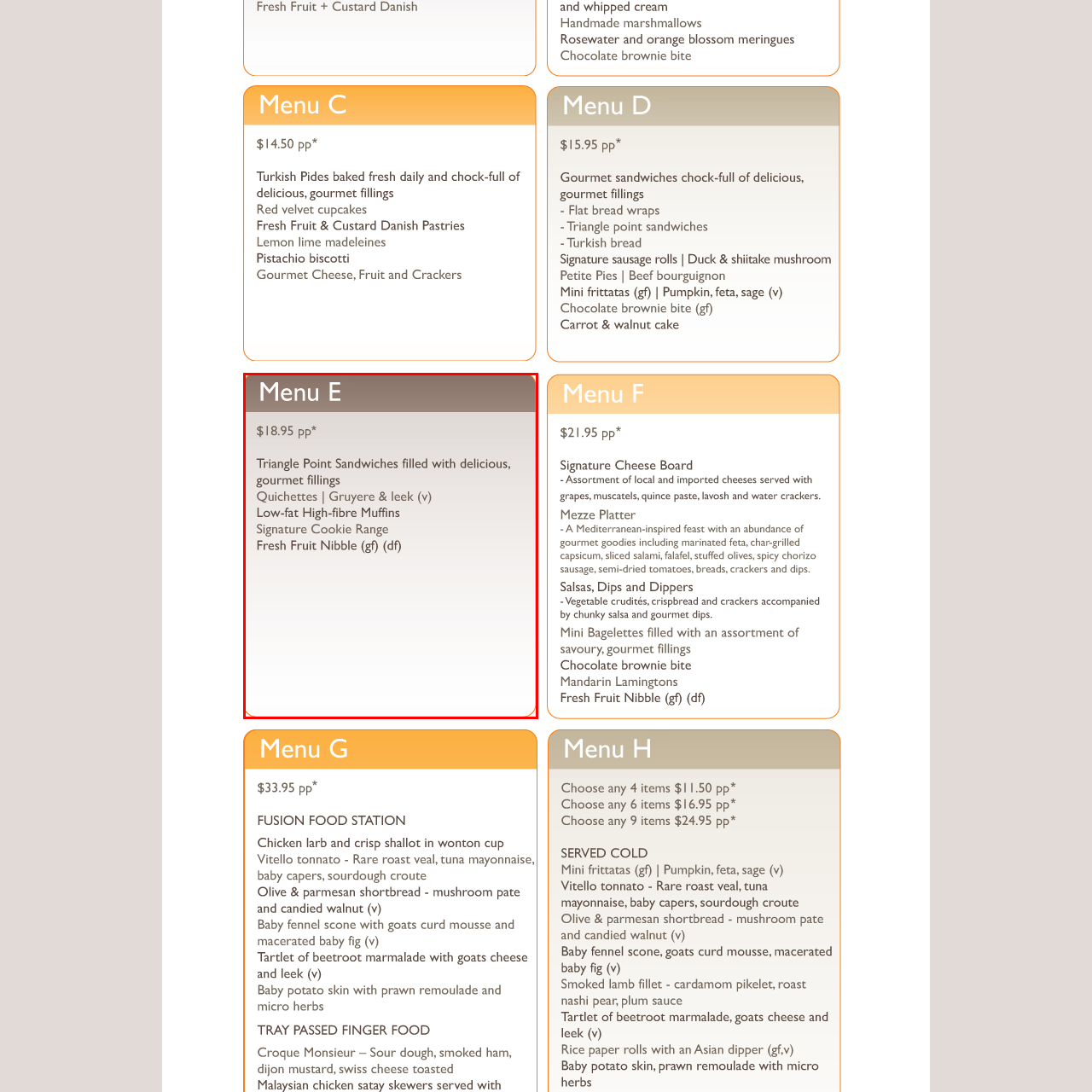What dietary restrictions is the Fresh Fruit Nibble suitable for?
Take a close look at the image within the red bounding box and respond to the question with detailed information.

The caption indicates that the Fresh Fruit Nibble is gluten-free (gf) and dairy-free (df), making it inclusive for various dietary needs.